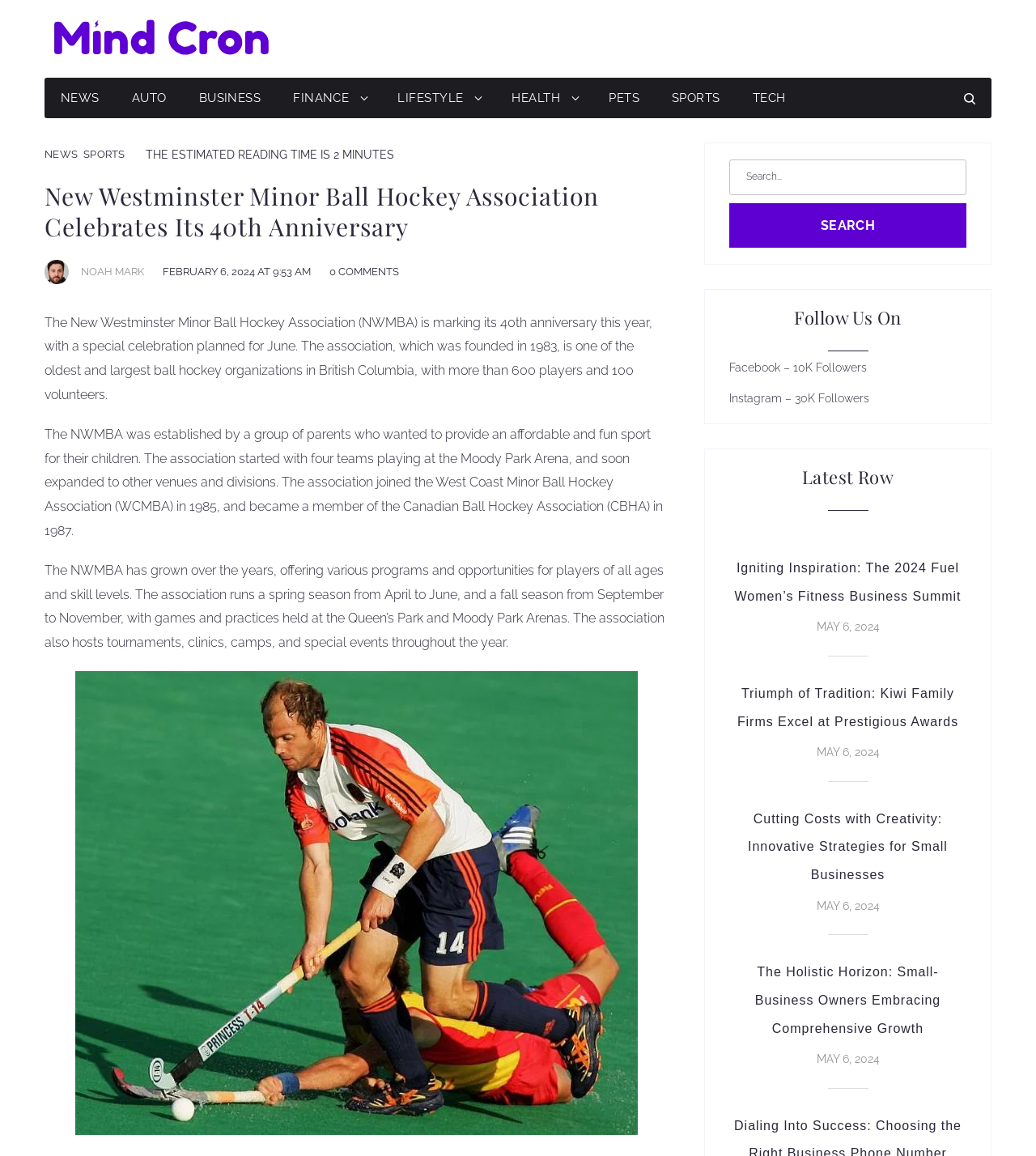Find the bounding box coordinates of the area that needs to be clicked in order to achieve the following instruction: "Click on the NEWS link". The coordinates should be specified as four float numbers between 0 and 1, i.e., [left, top, right, bottom].

[0.043, 0.068, 0.112, 0.101]